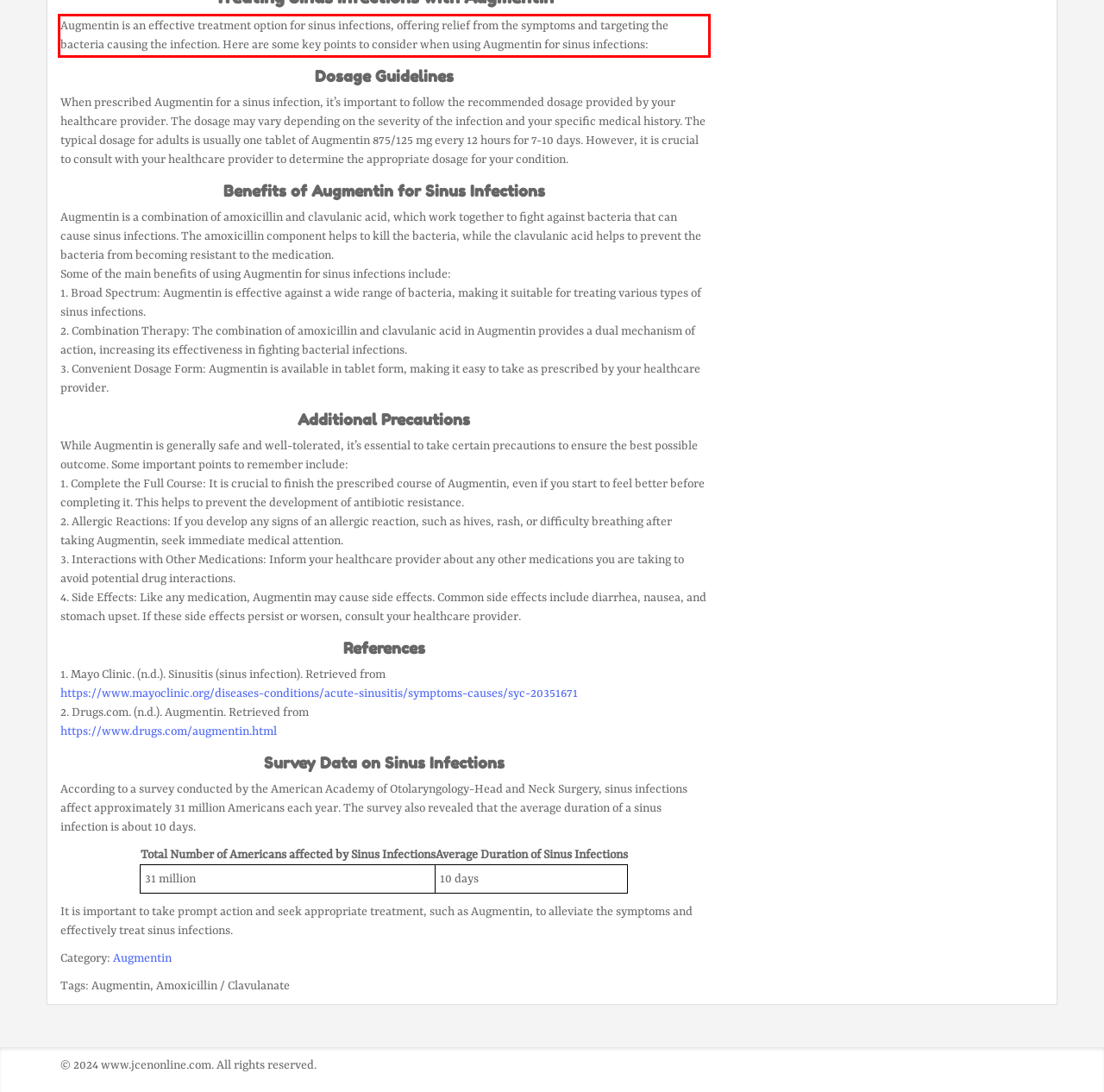You have a screenshot with a red rectangle around a UI element. Recognize and extract the text within this red bounding box using OCR.

Augmentin is an effective treatment option for sinus infections, offering relief from the symptoms and targeting the bacteria causing the infection. Here are some key points to consider when using Augmentin for sinus infections: